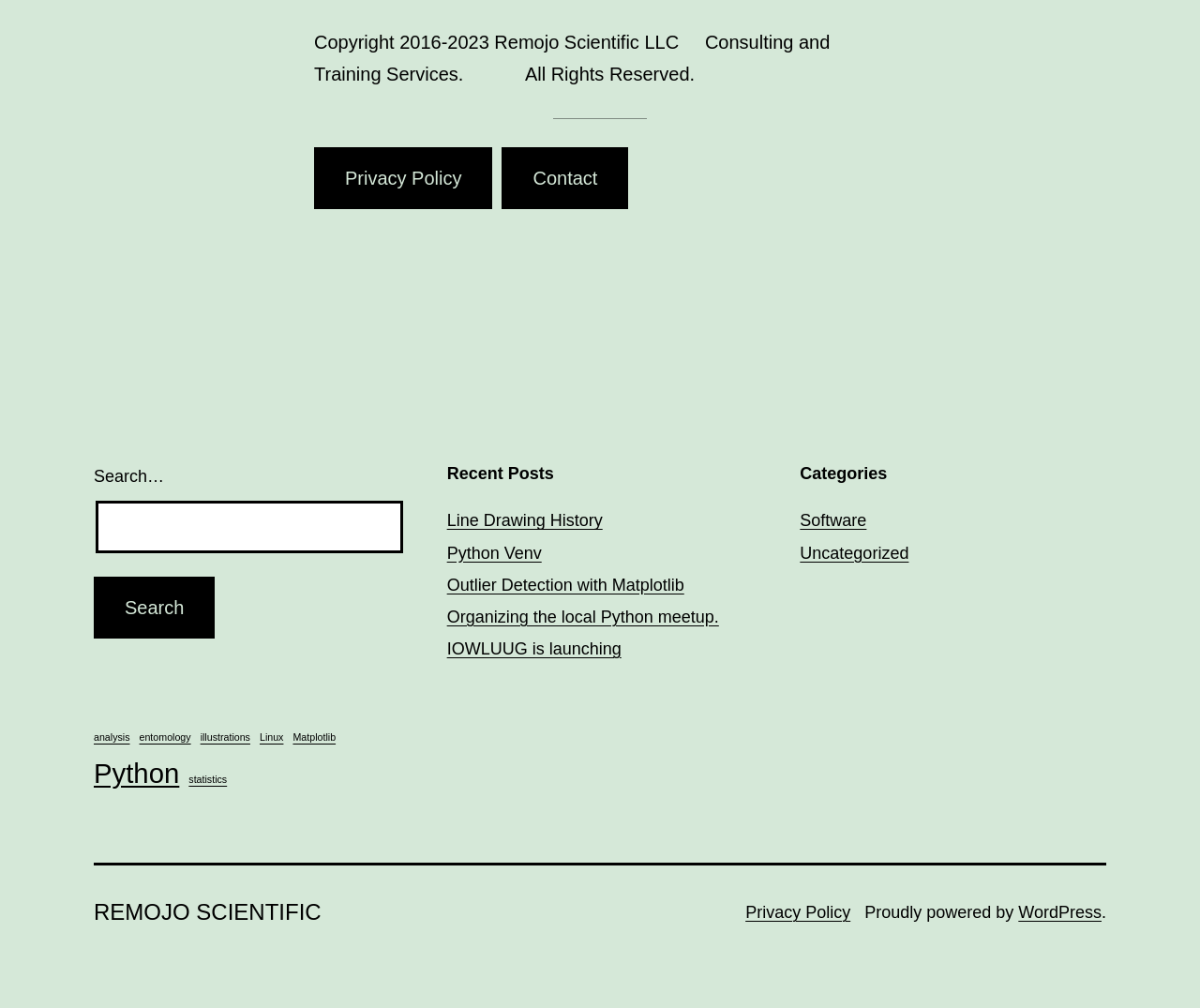Please specify the bounding box coordinates for the clickable region that will help you carry out the instruction: "Check the analysis category".

[0.078, 0.723, 0.108, 0.74]